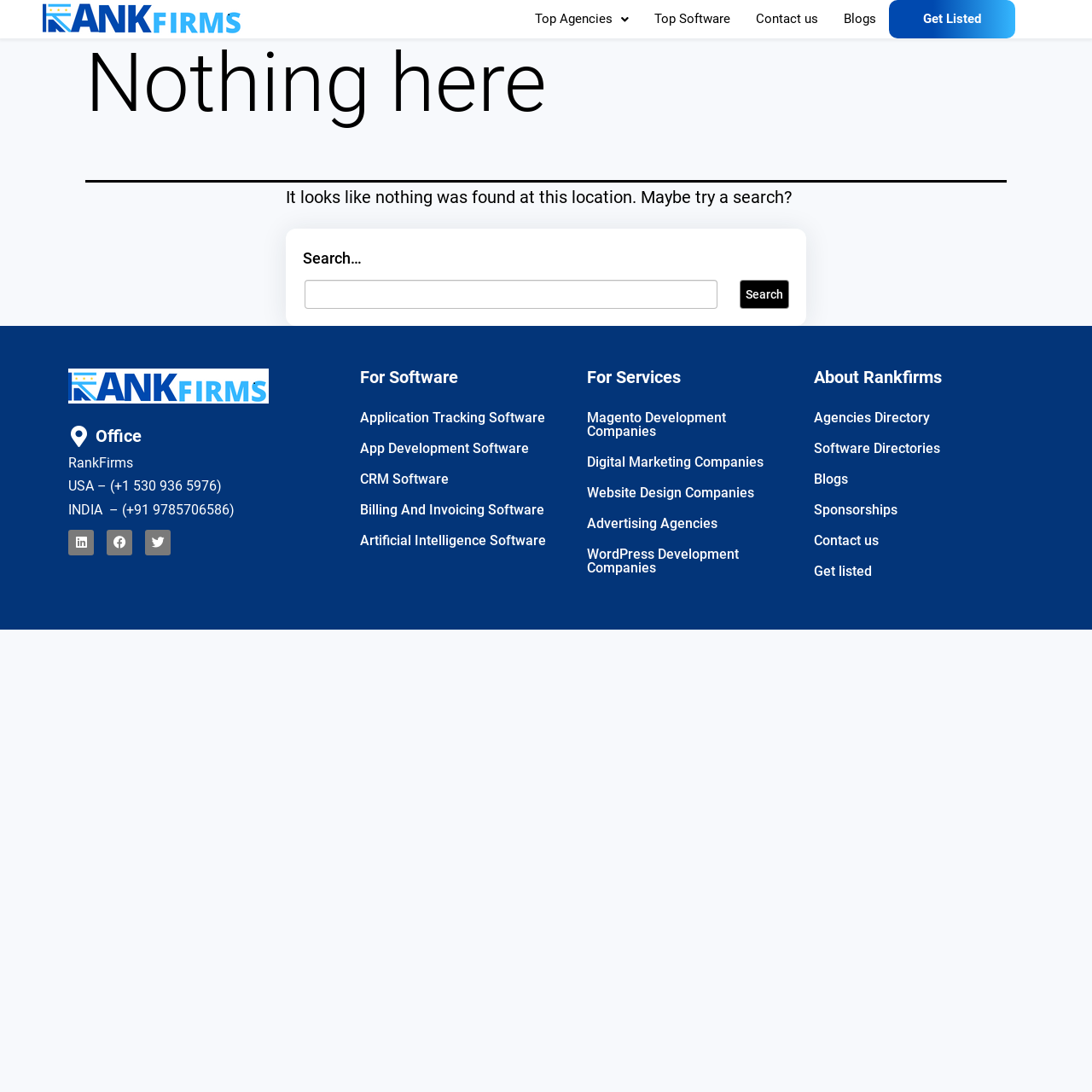Could you locate the bounding box coordinates for the section that should be clicked to accomplish this task: "Search for something".

[0.262, 0.209, 0.738, 0.299]